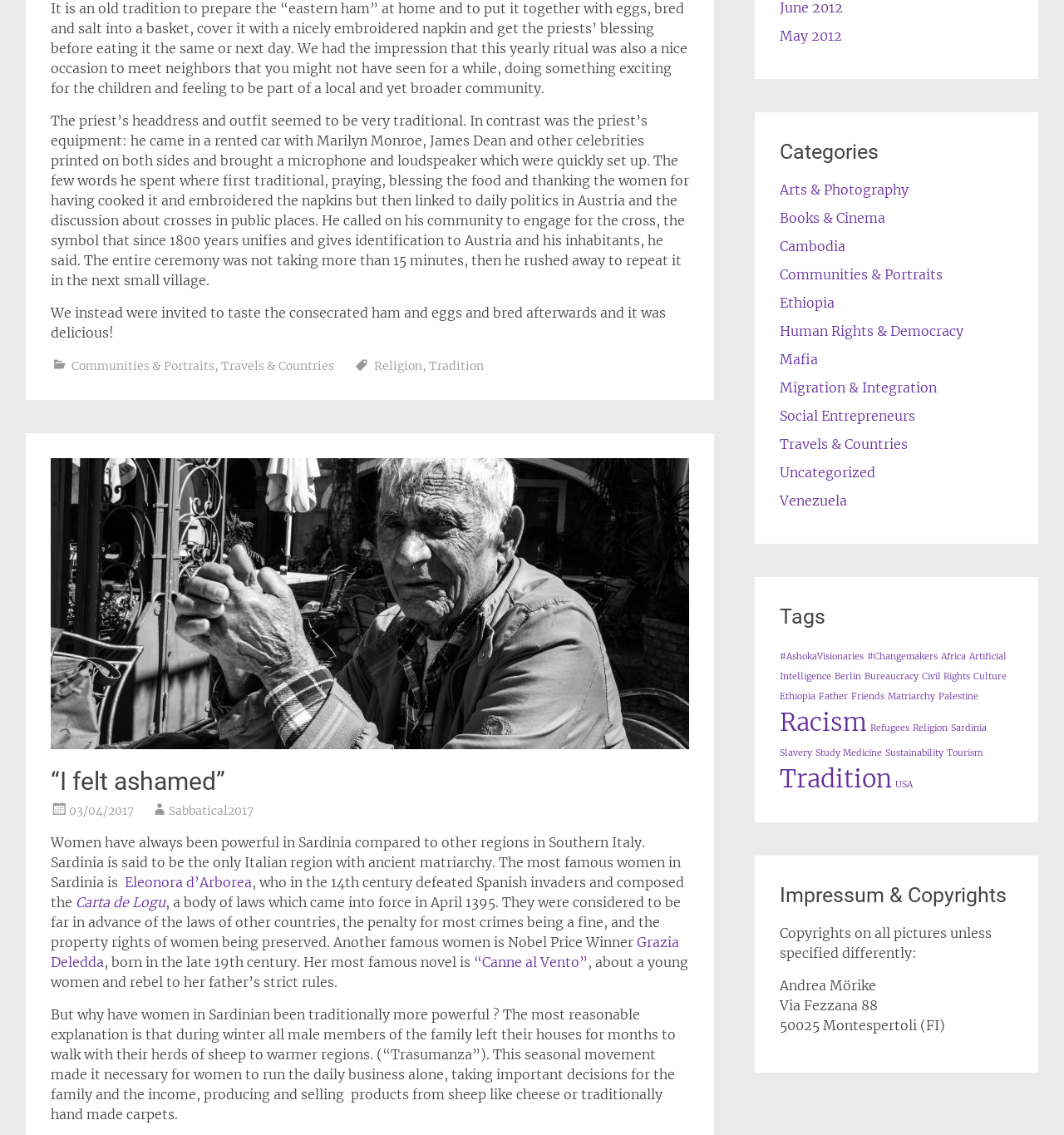Examine the image and give a thorough answer to the following question:
What is the topic of the priest's discussion?

The priest's discussion is about the cross, the symbol that unifies and gives identification to Austria and its inhabitants, and he calls on his community to engage for the cross.